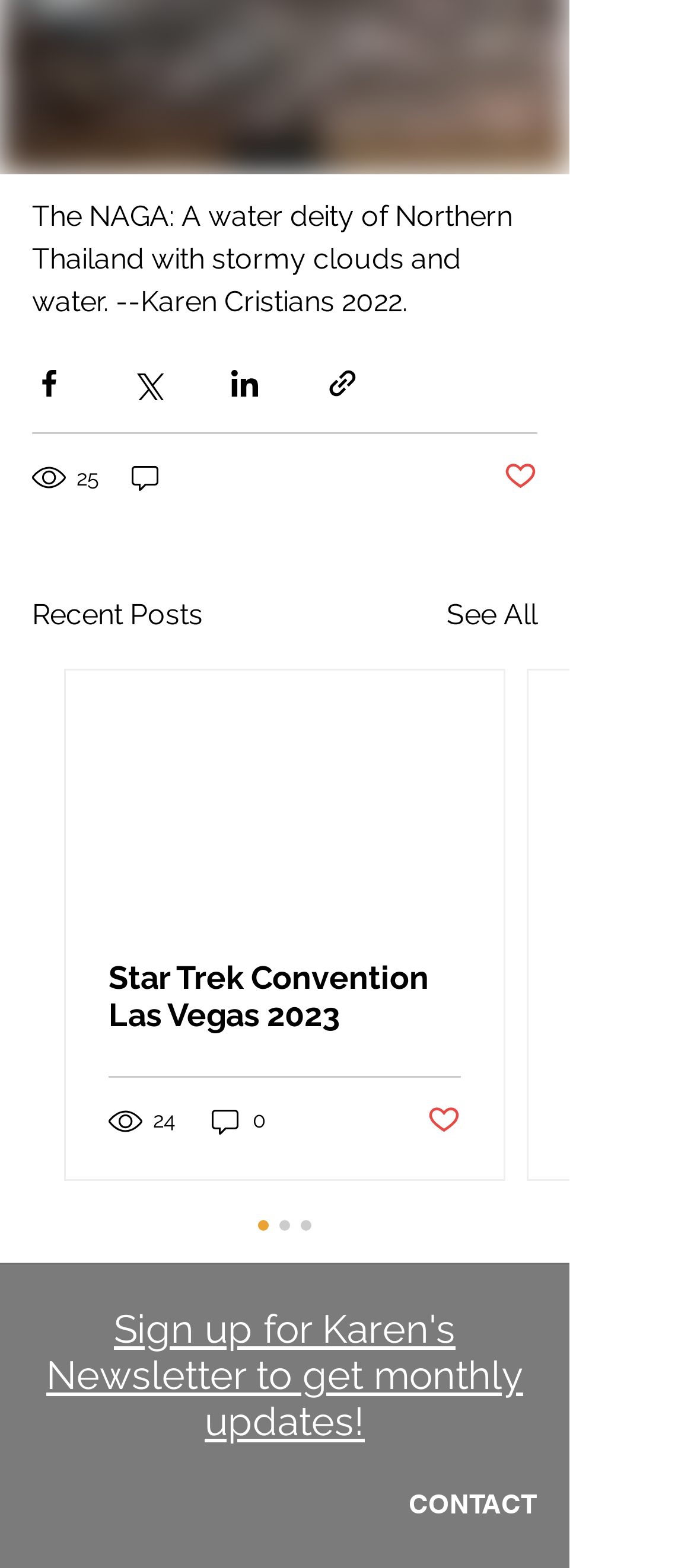Show the bounding box coordinates for the element that needs to be clicked to execute the following instruction: "Explore Senior Manager, IR Business Development job opportunities". Provide the coordinates in the form of four float numbers between 0 and 1, i.e., [left, top, right, bottom].

None